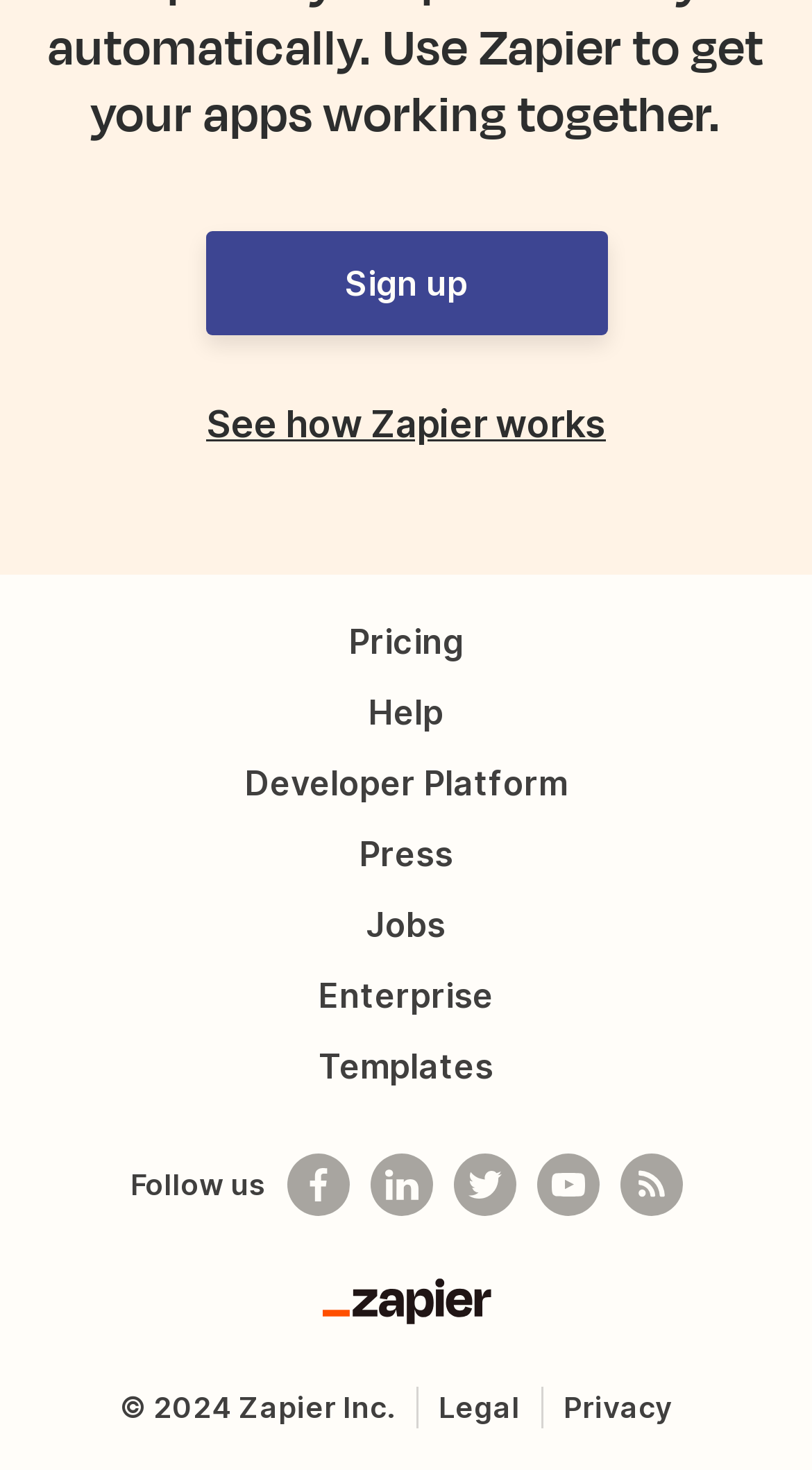Locate the bounding box coordinates of the element that needs to be clicked to carry out the instruction: "Follow Bechtle on YouTube". The coordinates should be given as four float numbers ranging from 0 to 1, i.e., [left, top, right, bottom].

None